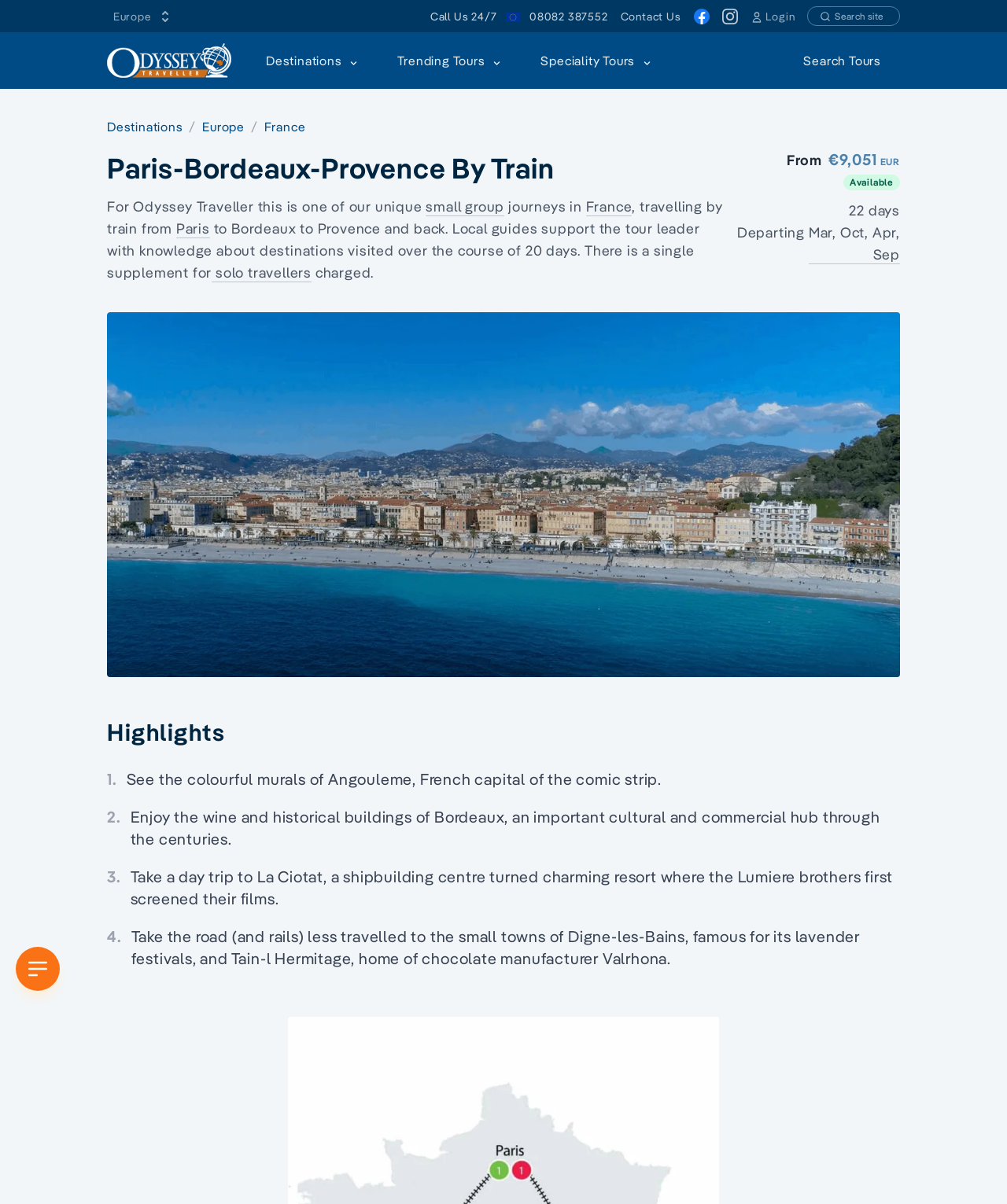Pinpoint the bounding box coordinates of the clickable area necessary to execute the following instruction: "Select Europe from the country dropdown". The coordinates should be given as four float numbers between 0 and 1, namely [left, top, right, bottom].

[0.106, 0.007, 0.178, 0.02]